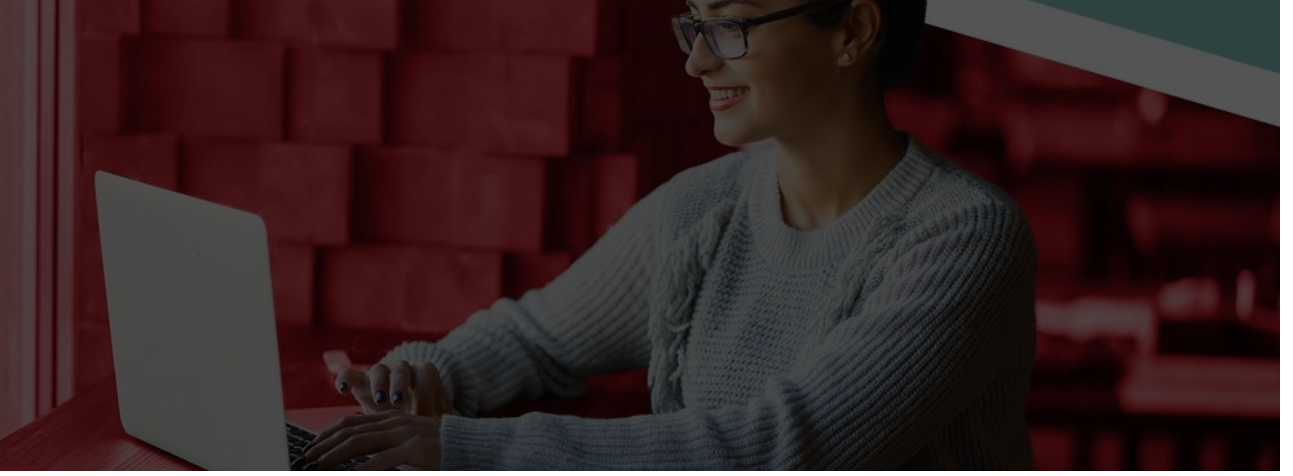What is the color of the blocks in the background?
Look at the screenshot and respond with a single word or phrase.

Red